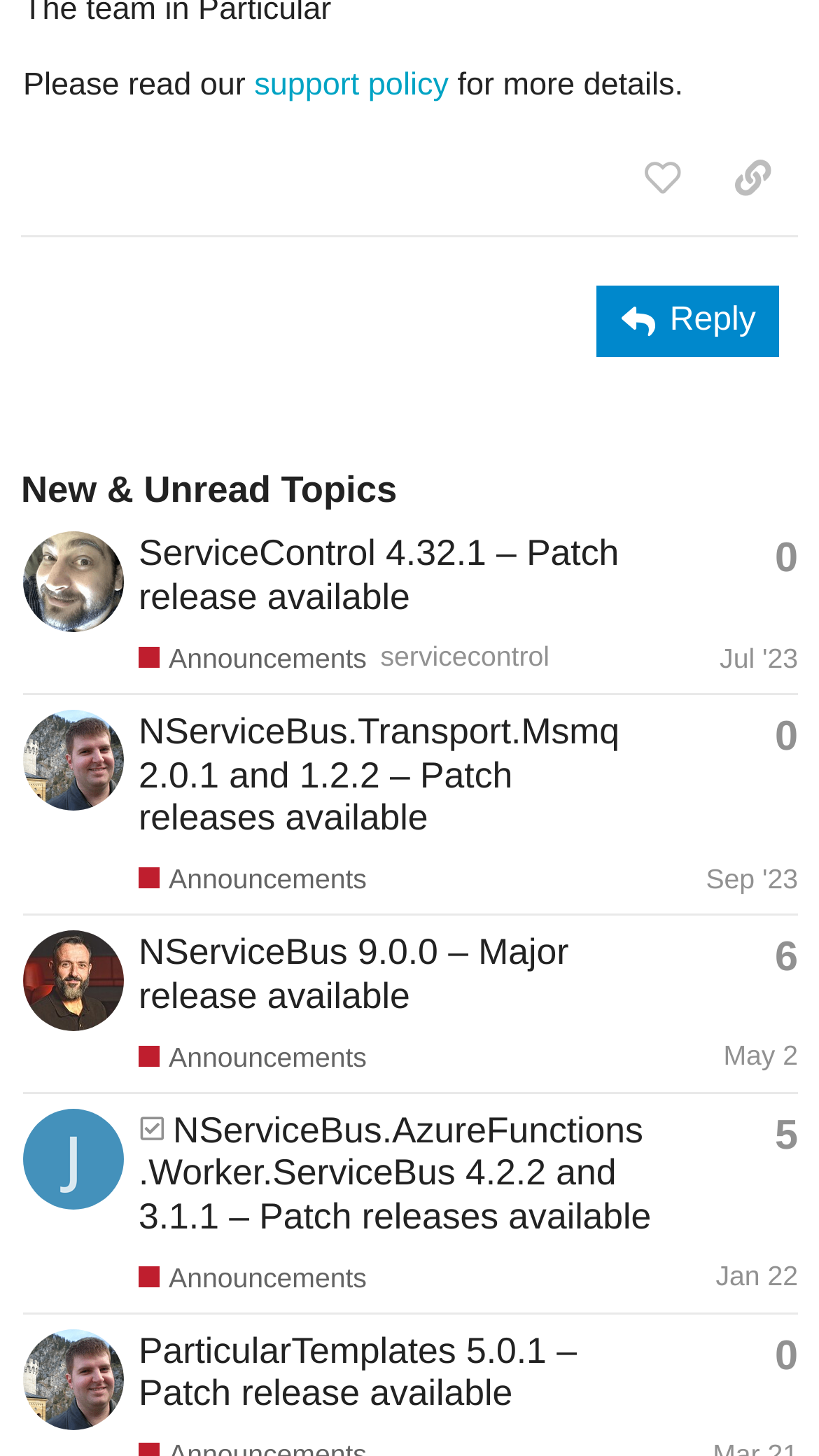What is the category of the first topic?
Please provide a single word or phrase as your answer based on the image.

Announcements